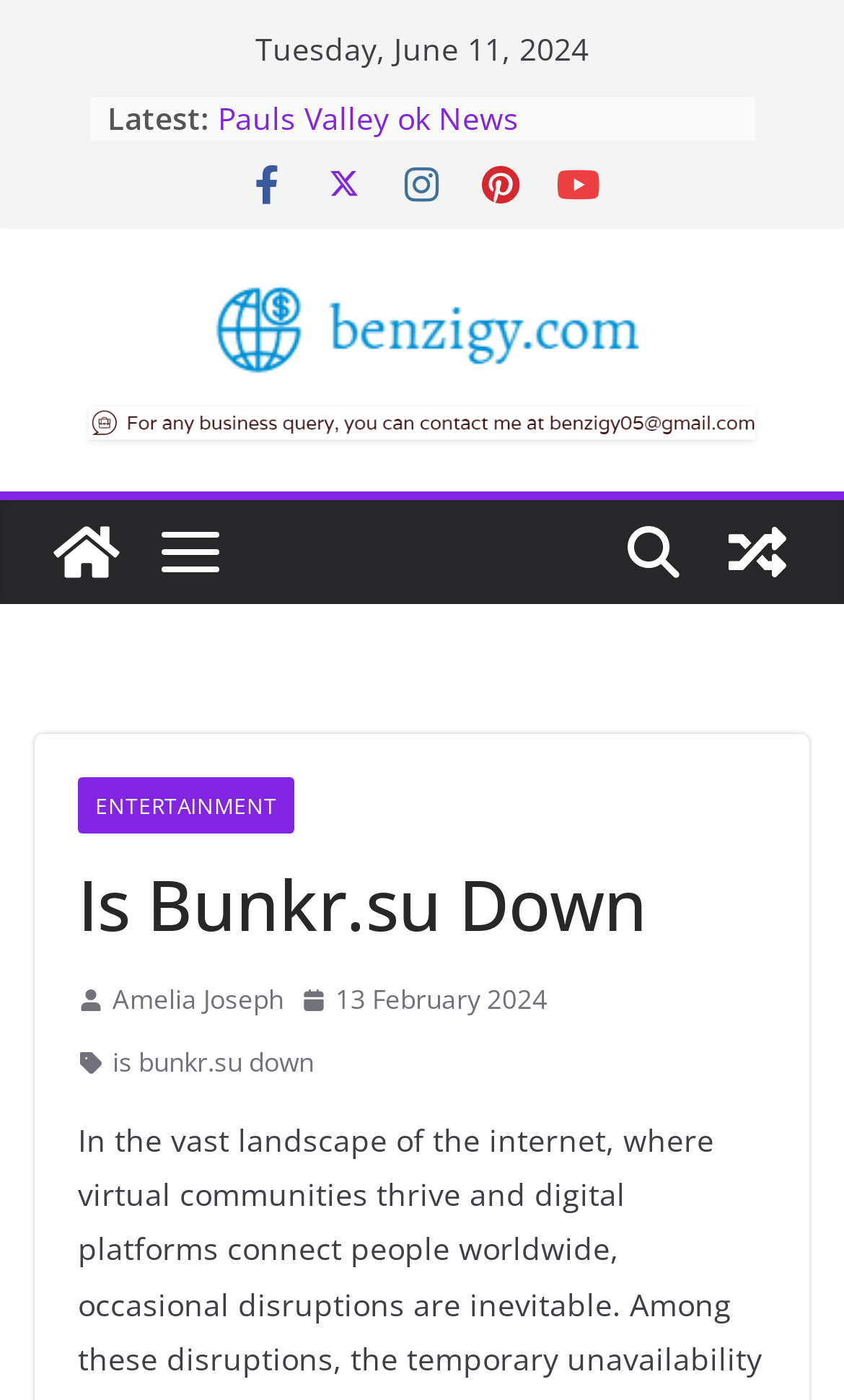Locate the bounding box coordinates of the segment that needs to be clicked to meet this instruction: "Check latest news".

[0.127, 0.07, 0.247, 0.099]